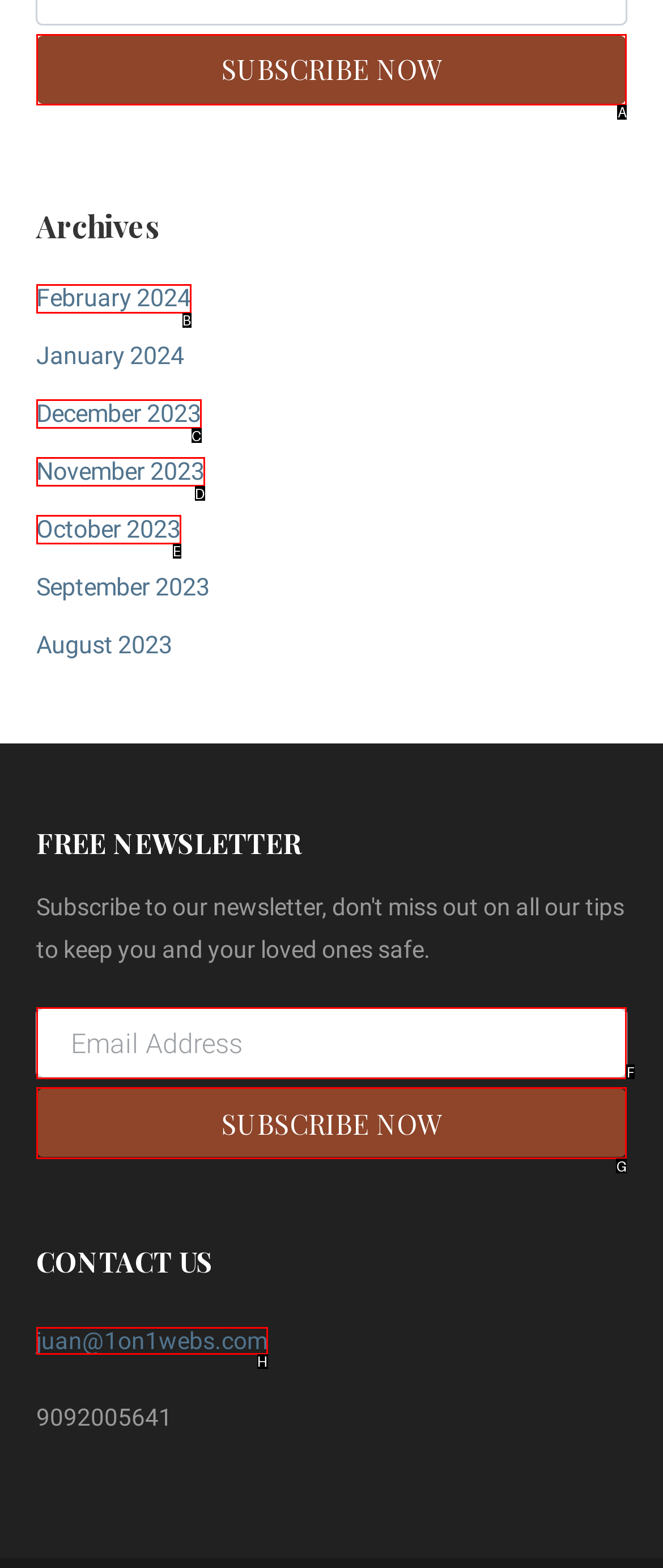Select the appropriate HTML element to click for the following task: Subscribe to the newsletter
Answer with the letter of the selected option from the given choices directly.

A